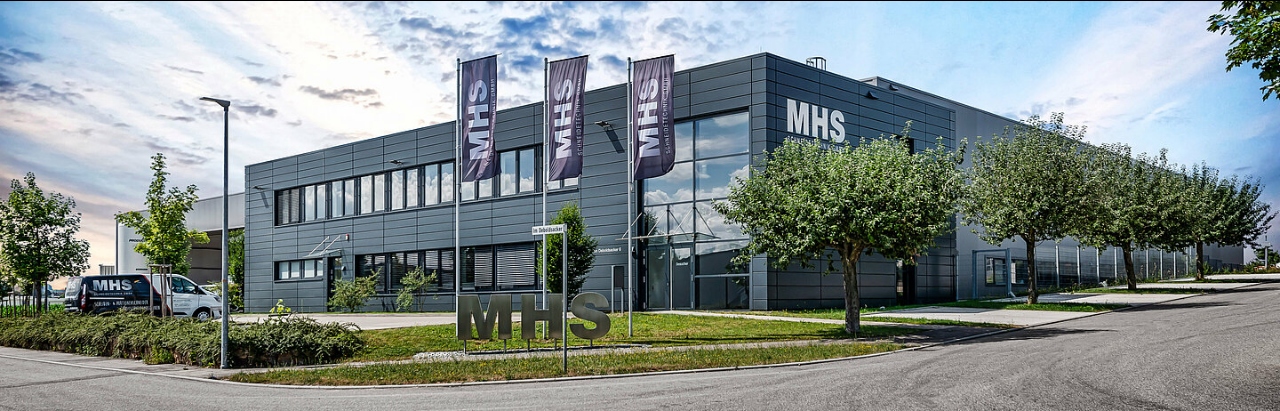Offer an in-depth caption for the image presented.

The image showcases the modern headquarters of MHS Schneidetechnik, a prominent company specializing in cutting technology. The building features a sleek, contemporary architectural design with a prominent facade of gray panels and large windows that reflect the surrounding landscape. The entrance is marked by the company's large logo "MHS," displayed on an eye-catching sign, while several flagpoles proudly display banners bearing the same branding. 

Lush greenery surrounds the property, with neatly trimmed trees lining the driveway, enhancing the welcoming atmosphere. Visible in the foreground is a parked MHS-branded van, suggesting an operational and functional environment. The scene is set against a bright sky with scattered clouds, emphasizing the company's commitment to innovation and professionalism in the field of machinery manufacturing. This image encapsulates MHS Schneidetechnik's identity as a leading player in machine cutting technology.